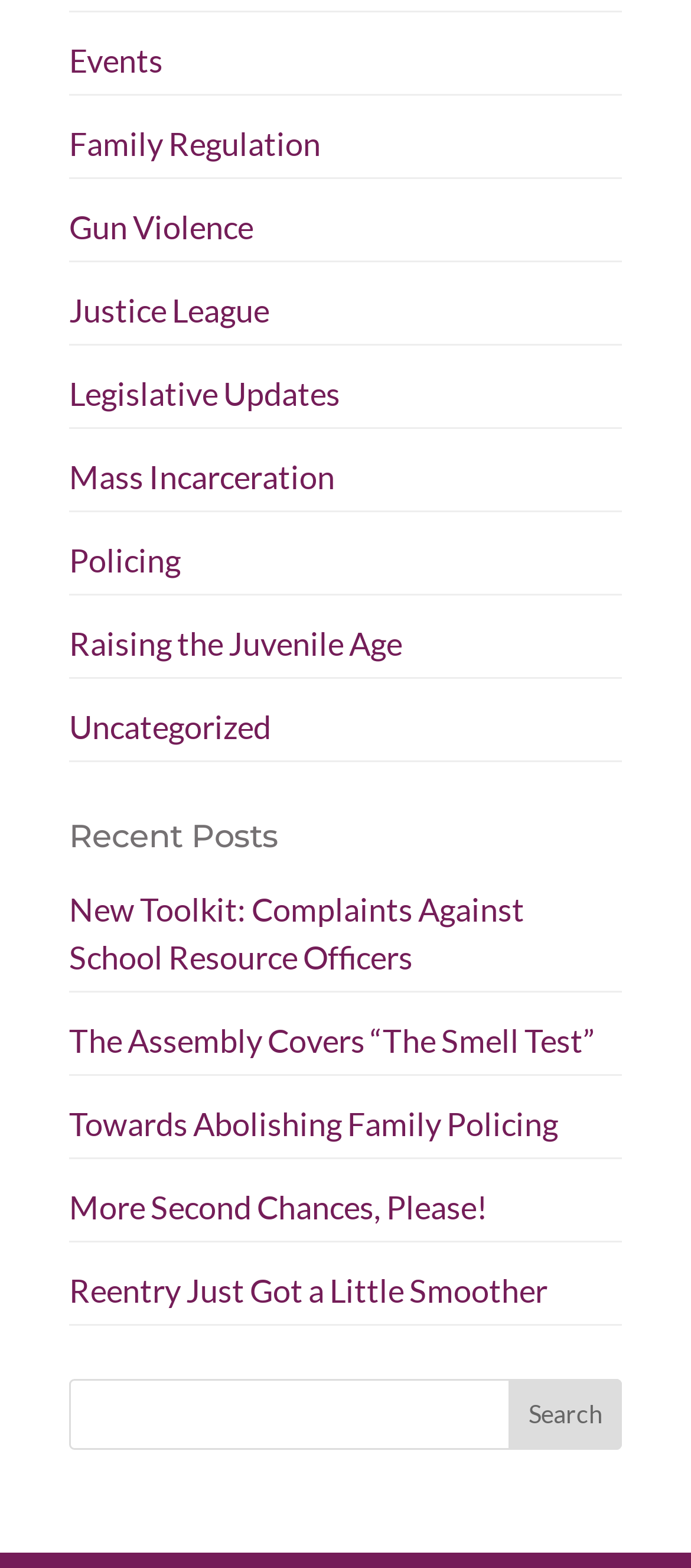Please determine the bounding box coordinates of the clickable area required to carry out the following instruction: "Click on the 'Events' link". The coordinates must be four float numbers between 0 and 1, represented as [left, top, right, bottom].

[0.1, 0.026, 0.236, 0.051]